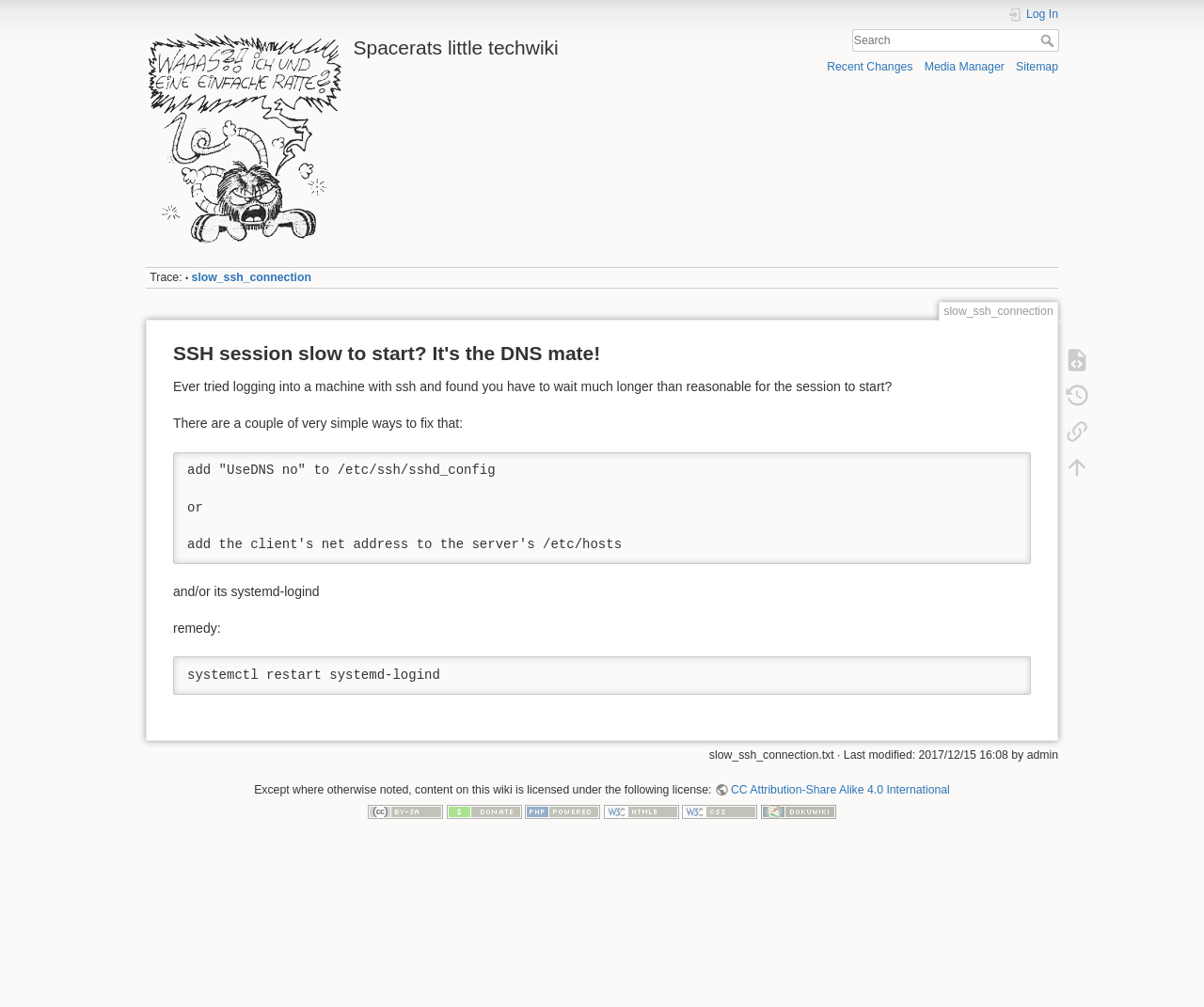Provide the bounding box coordinates of the area you need to click to execute the following instruction: "Go to the media manager".

[0.768, 0.06, 0.834, 0.073]